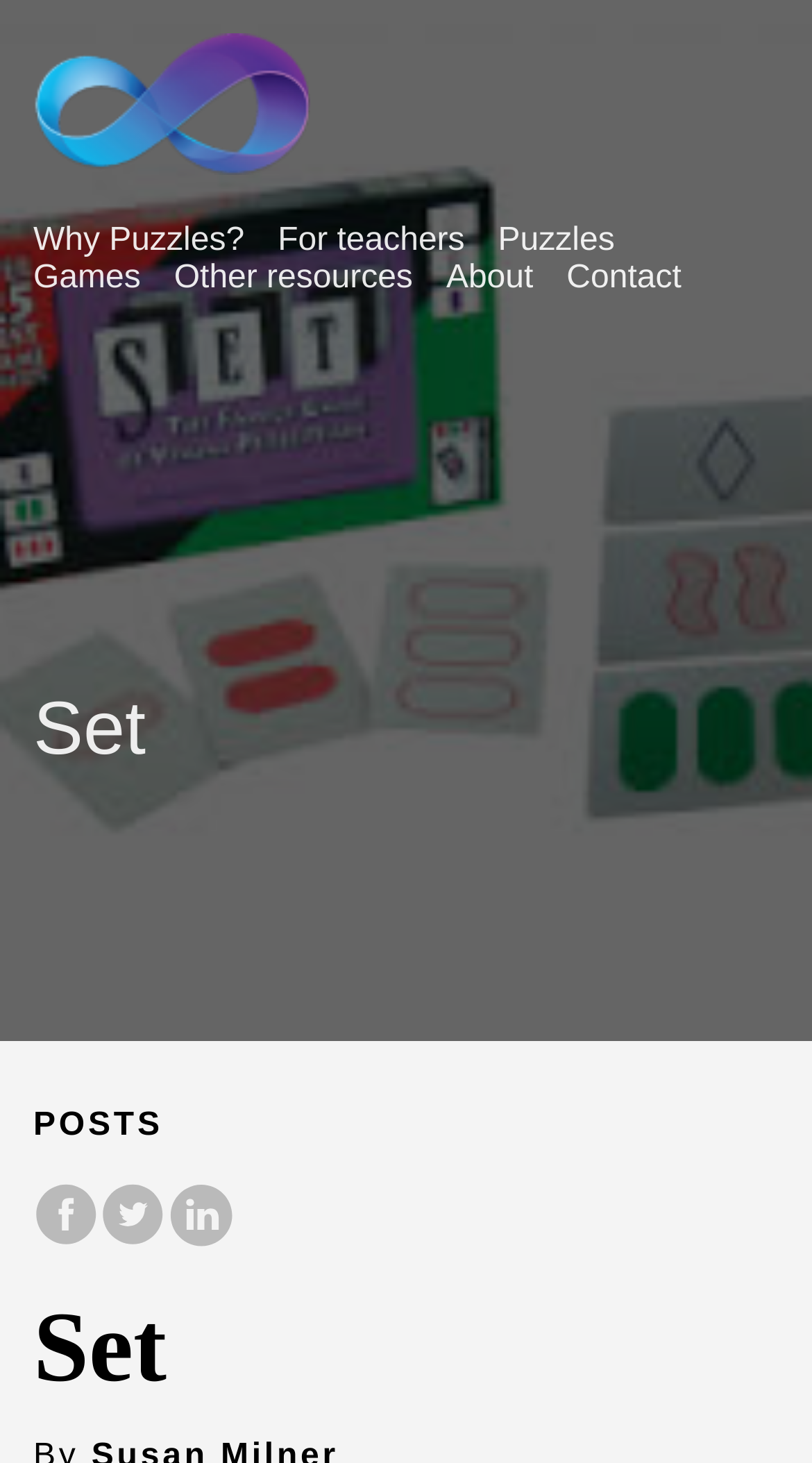Determine the coordinates of the bounding box that should be clicked to complete the instruction: "Click on 'Games' link". The coordinates should be represented by four float numbers between 0 and 1: [left, top, right, bottom].

[0.041, 0.178, 0.173, 0.202]